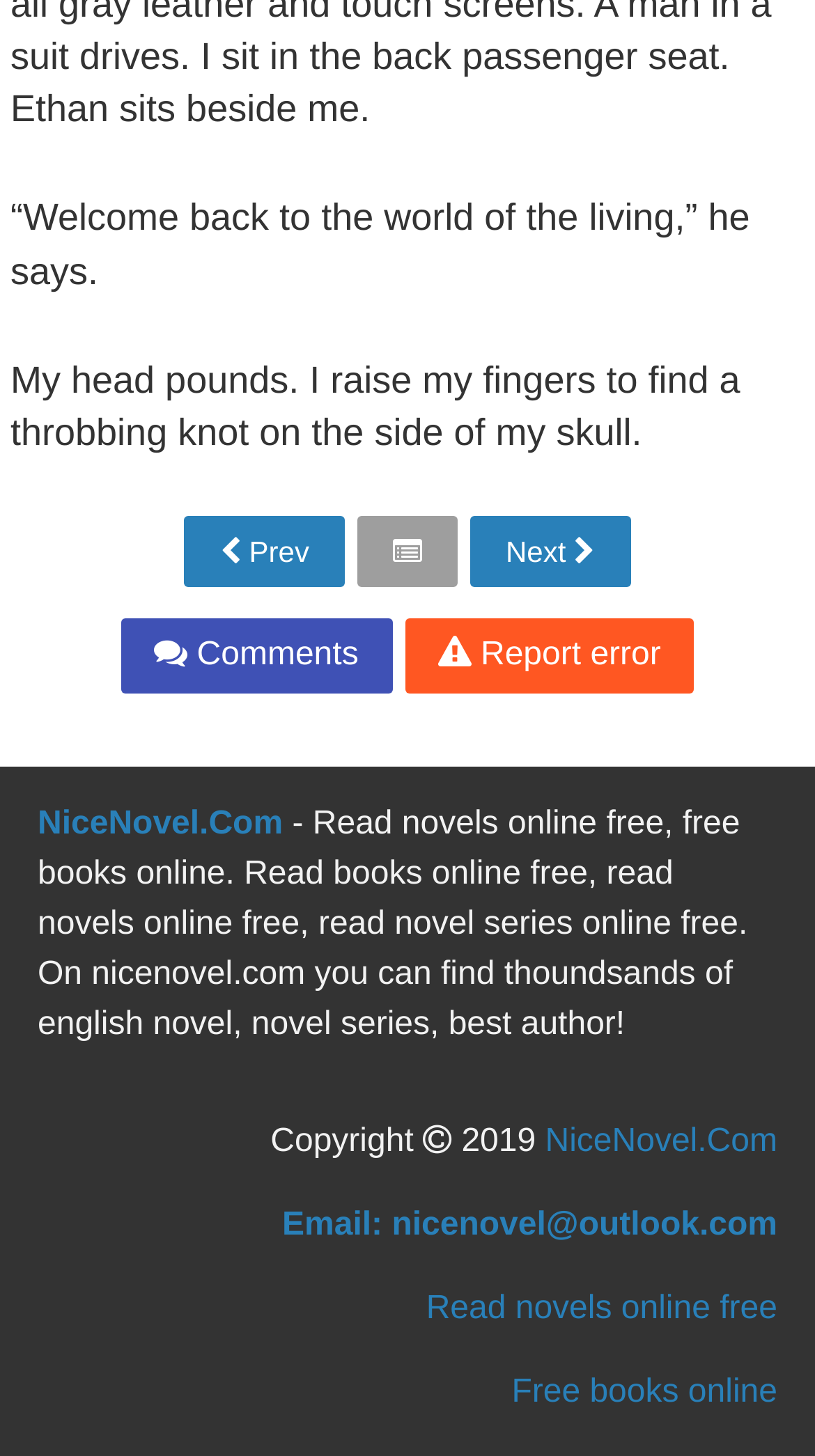Identify the bounding box coordinates of the section to be clicked to complete the task described by the following instruction: "Go to previous page". The coordinates should be four float numbers between 0 and 1, formatted as [left, top, right, bottom].

[0.226, 0.354, 0.423, 0.403]